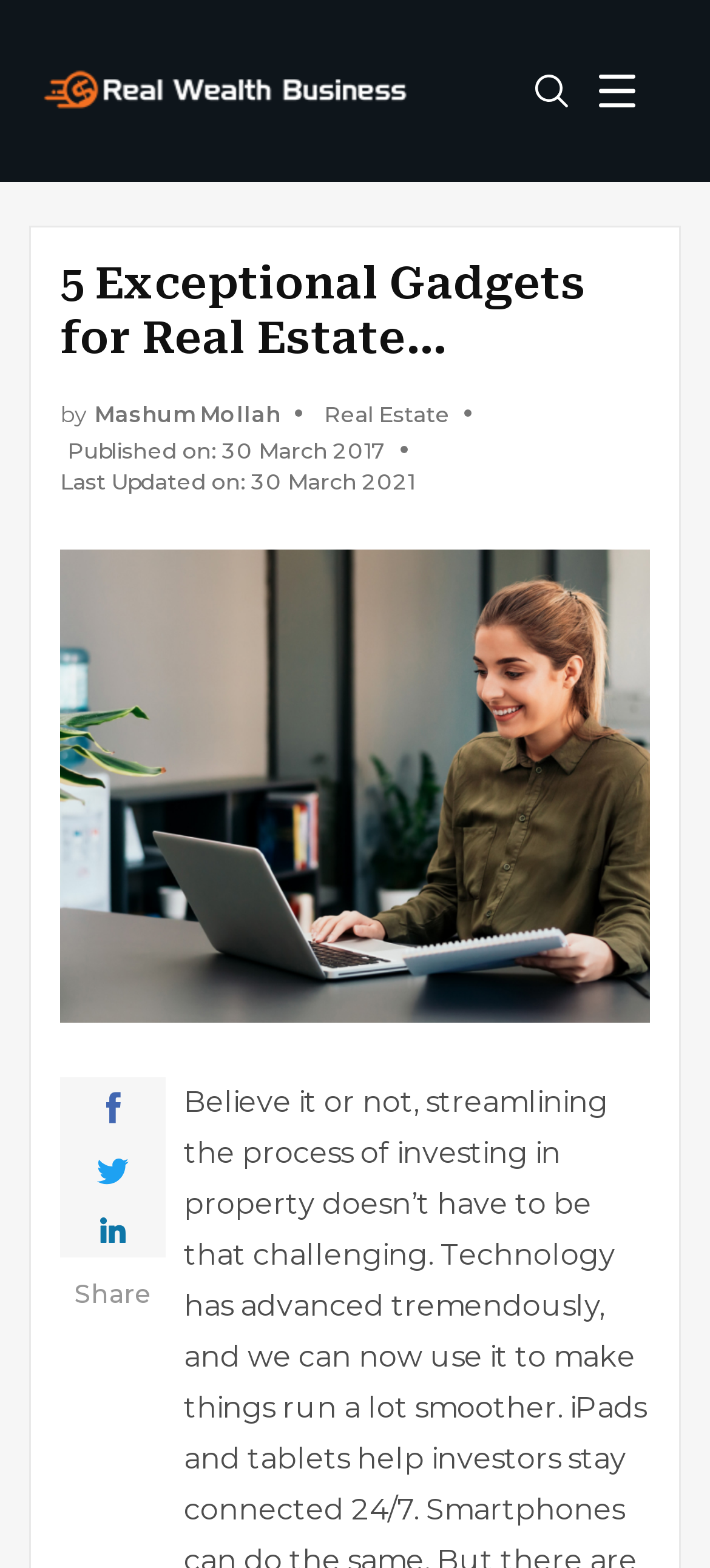How many share links are present?
Look at the image and respond with a single word or a short phrase.

3